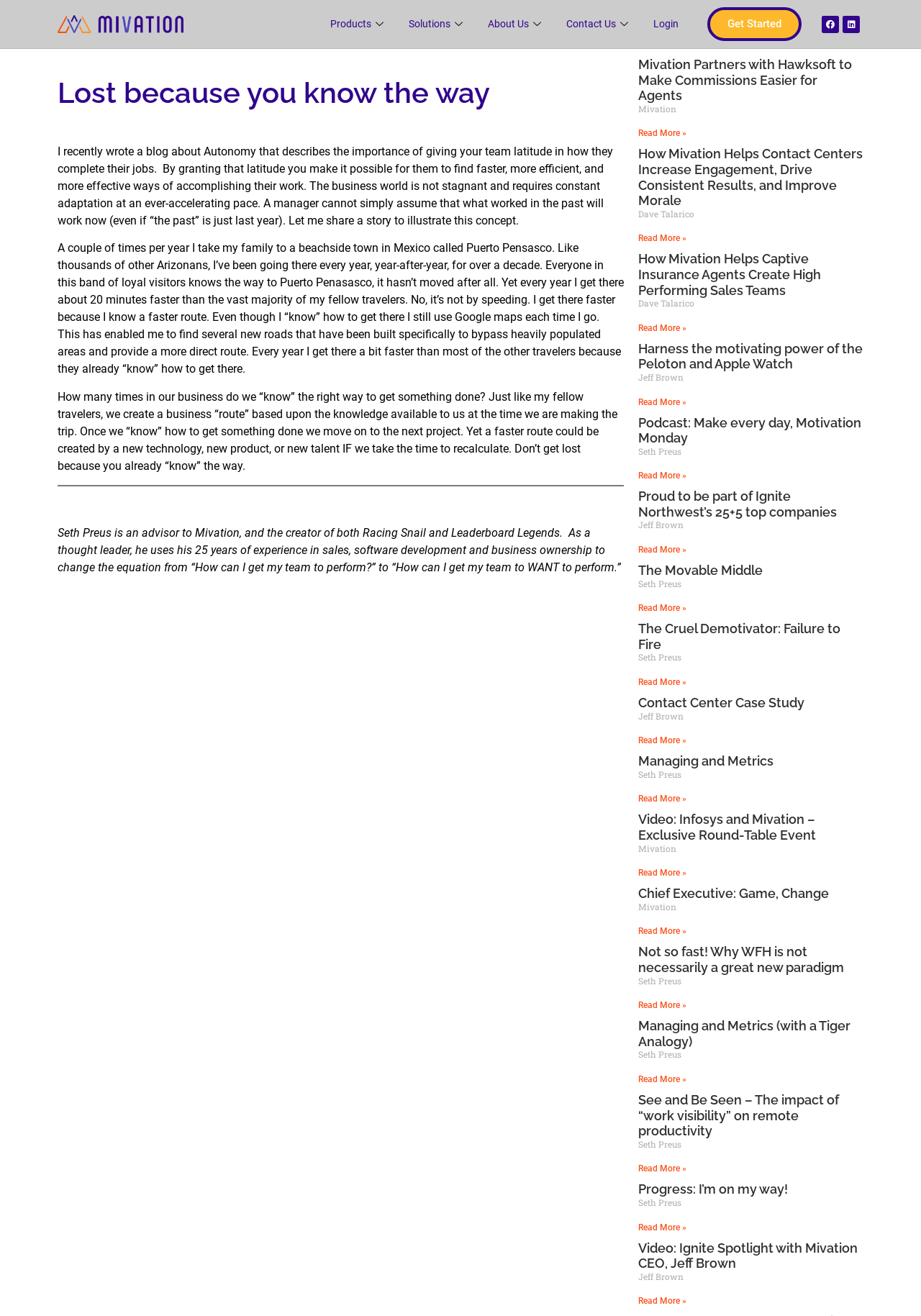Determine which piece of text is the heading of the webpage and provide it.

Lost because you know the way